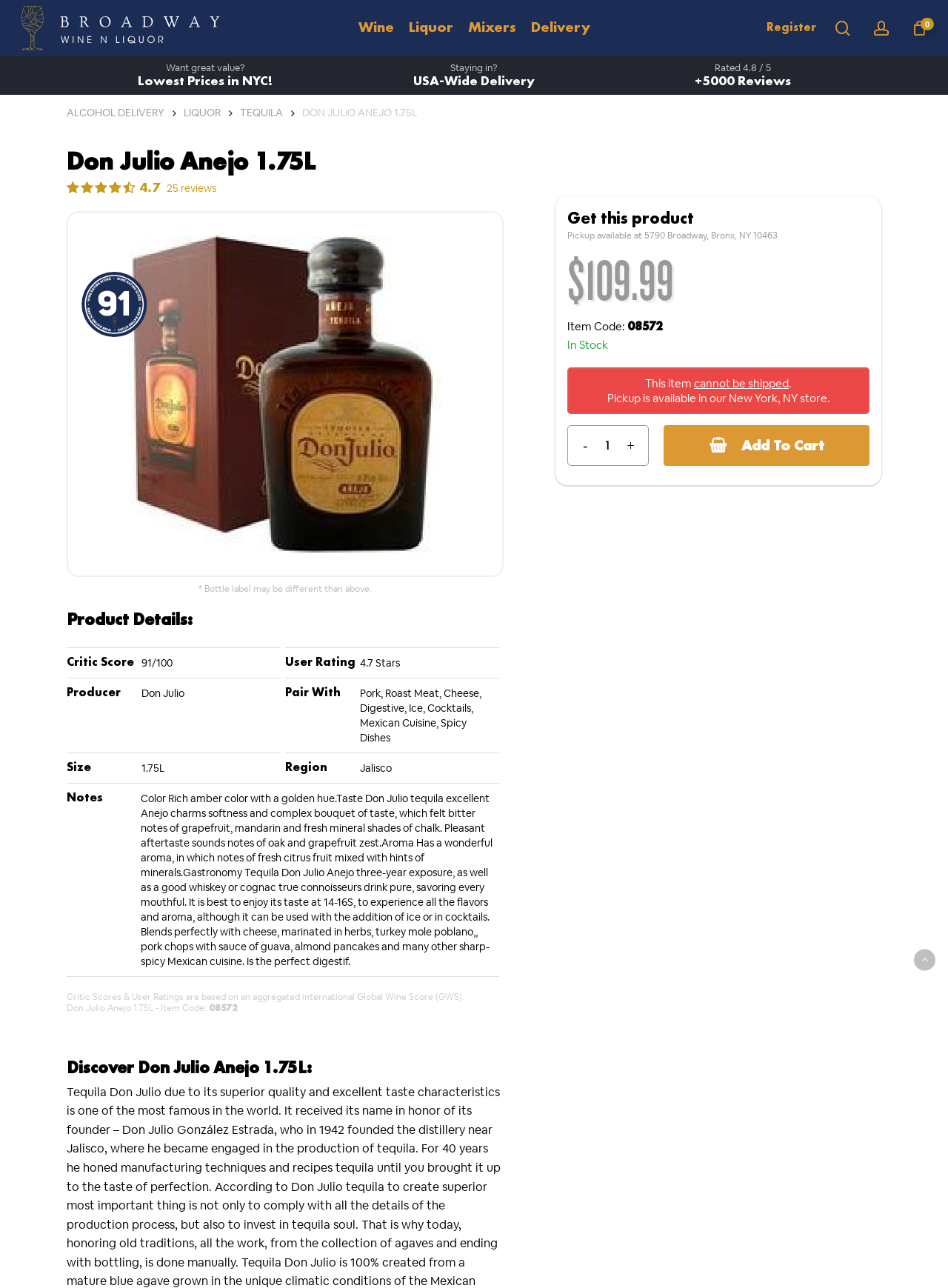Can you show the bounding box coordinates of the region to click on to complete the task described in the instruction: "Add to cart"?

[0.7, 0.33, 0.917, 0.362]